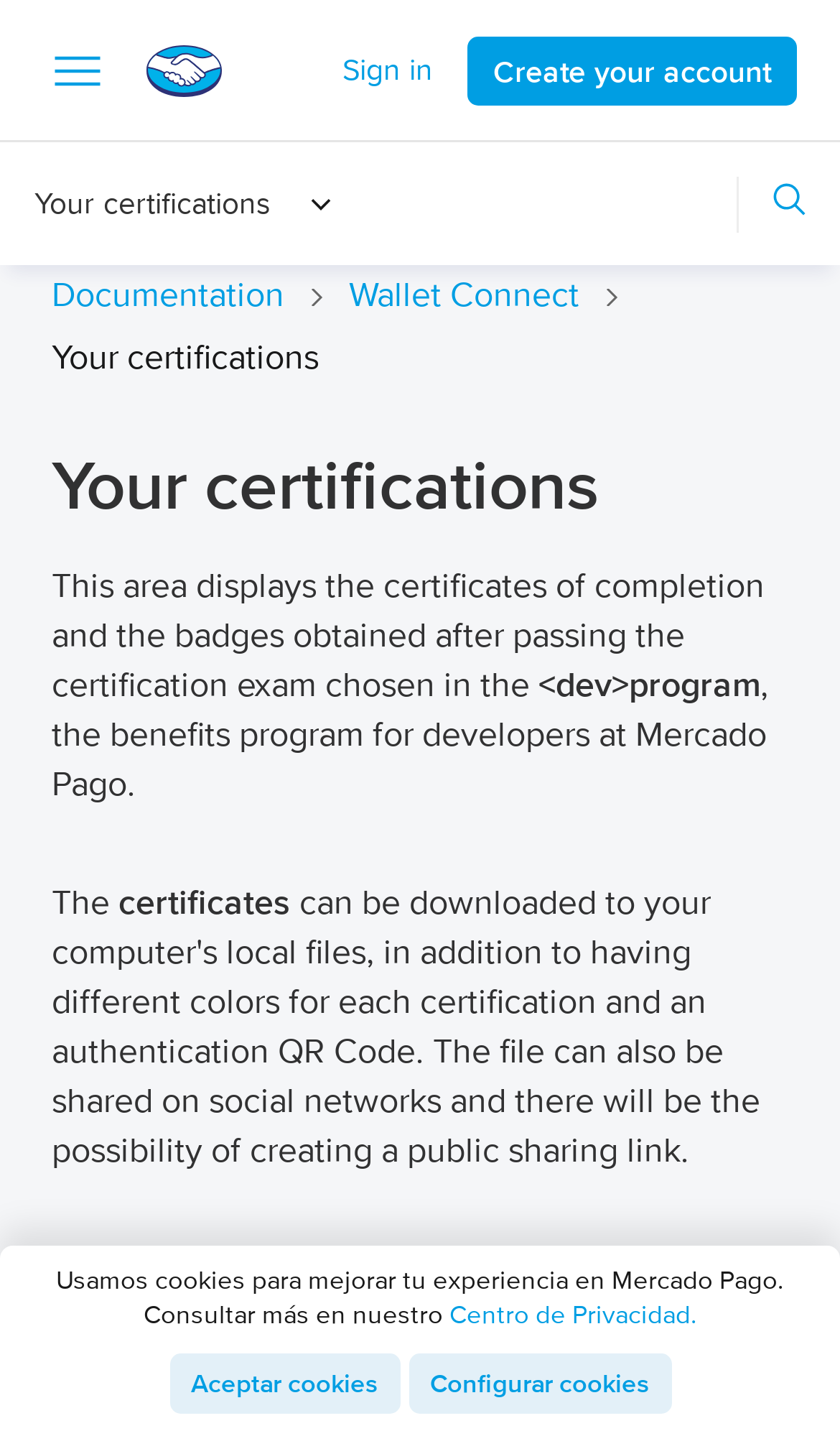Identify the bounding box coordinates of the clickable region to carry out the given instruction: "Click the sign in button".

[0.408, 0.033, 0.515, 0.065]